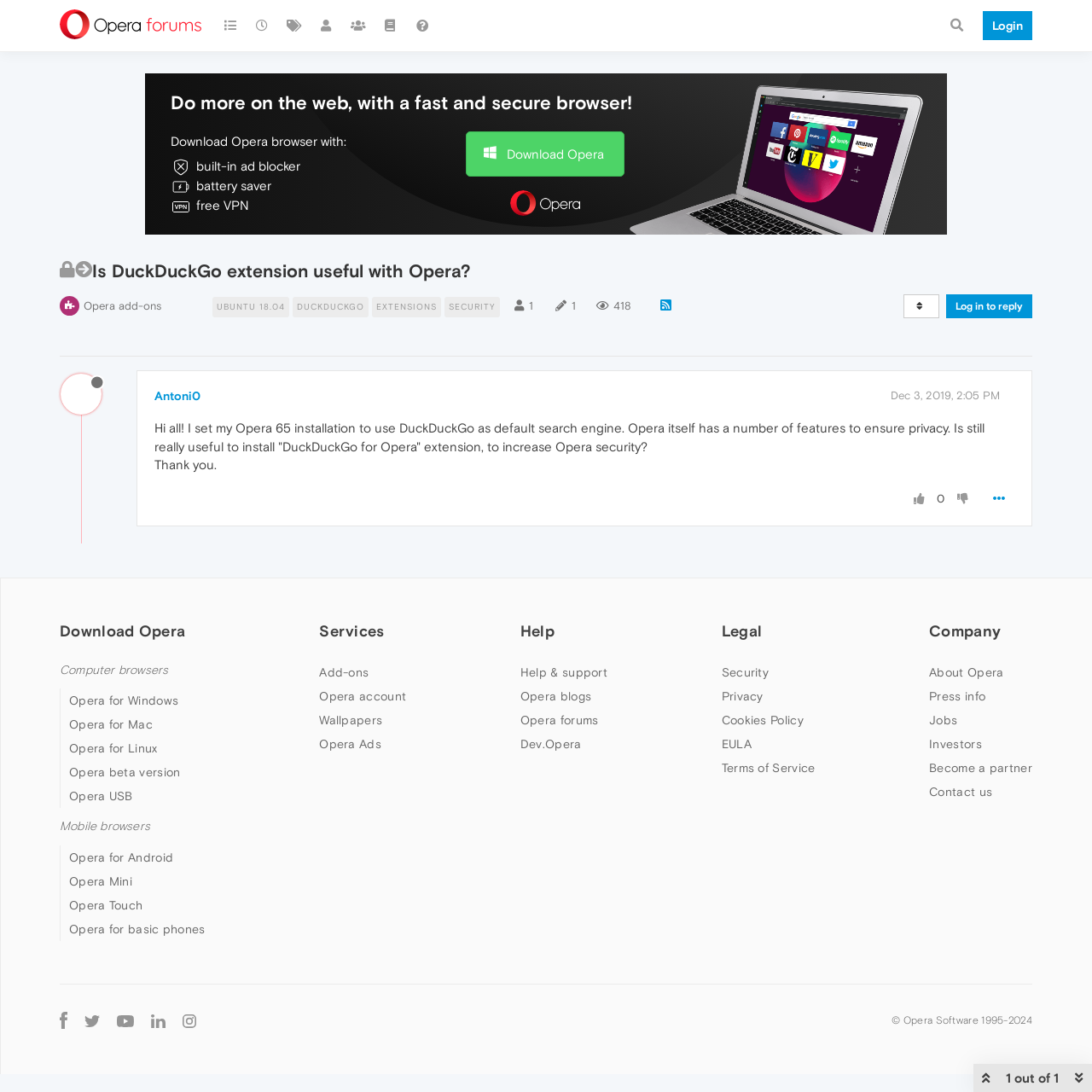What is the default search engine used by the Opera 65 installation?
From the image, provide a succinct answer in one word or a short phrase.

DuckDuckGo